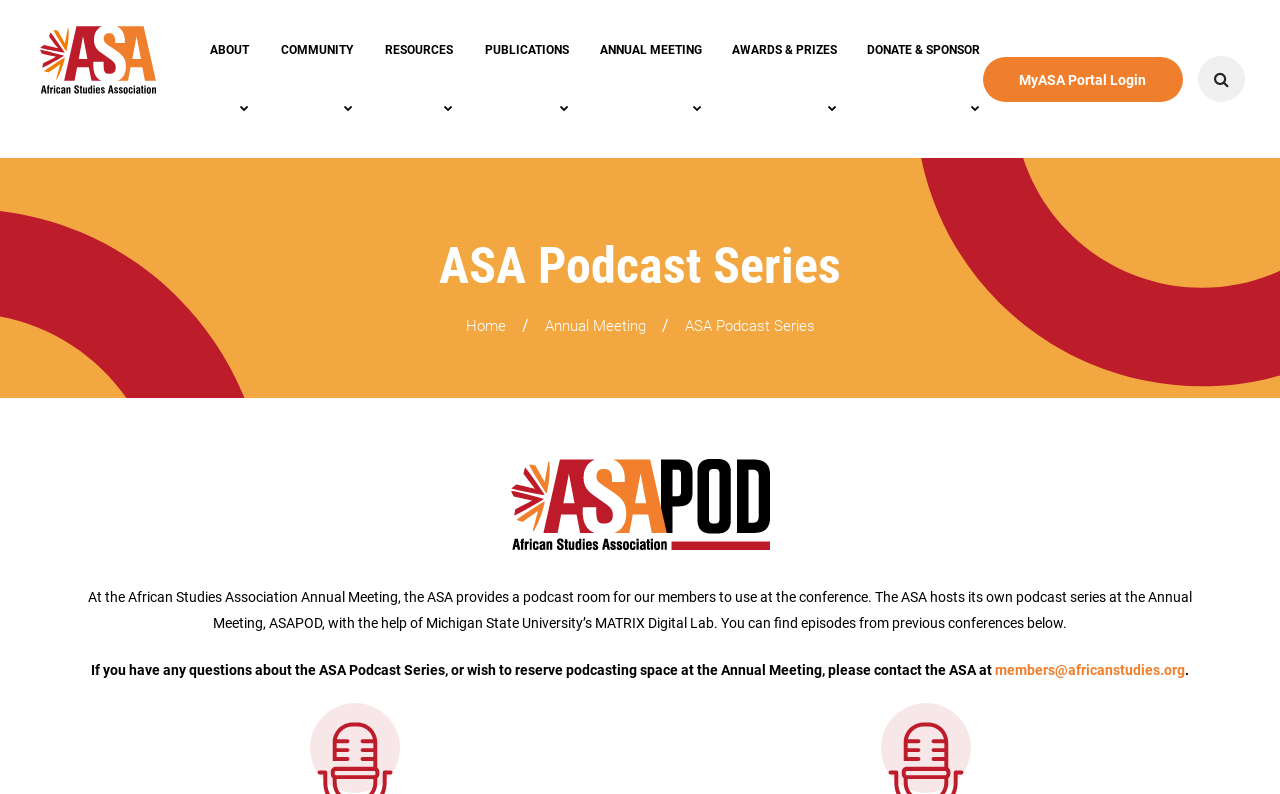Identify the bounding box coordinates for the UI element described as: "WordPress".

None